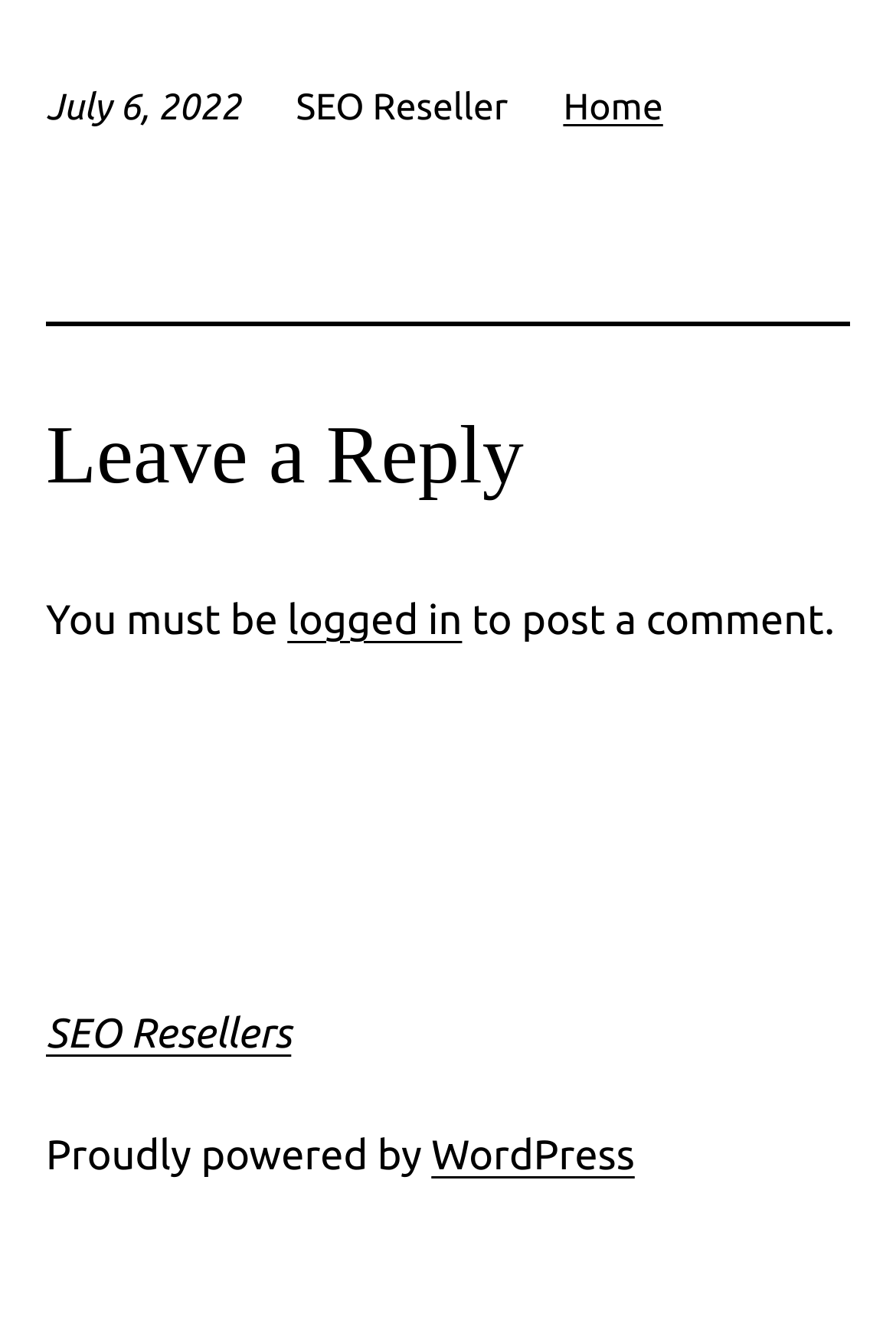Answer the following in one word or a short phrase: 
What is the purpose of the separator element?

To separate sections